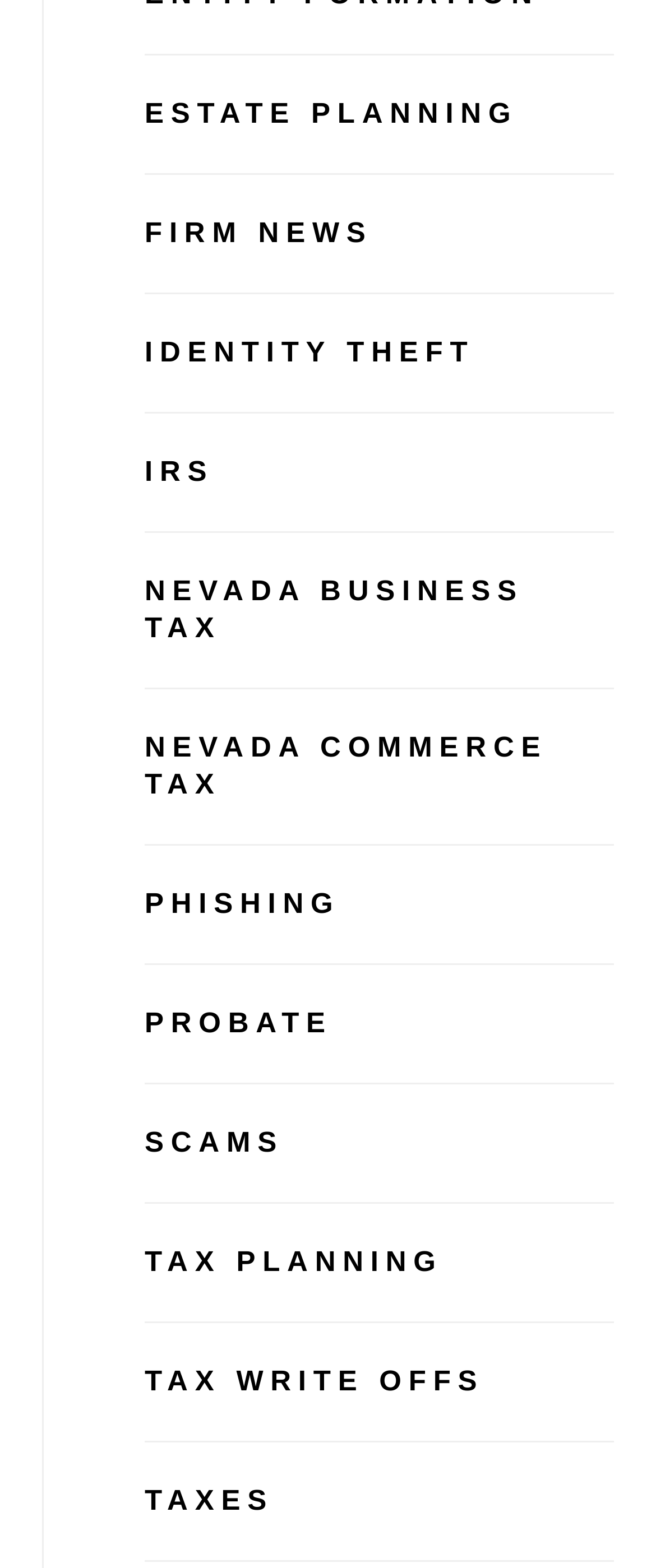Please identify the bounding box coordinates of the clickable element to fulfill the following instruction: "Explore TAX PLANNING". The coordinates should be four float numbers between 0 and 1, i.e., [left, top, right, bottom].

[0.221, 0.768, 0.936, 0.844]